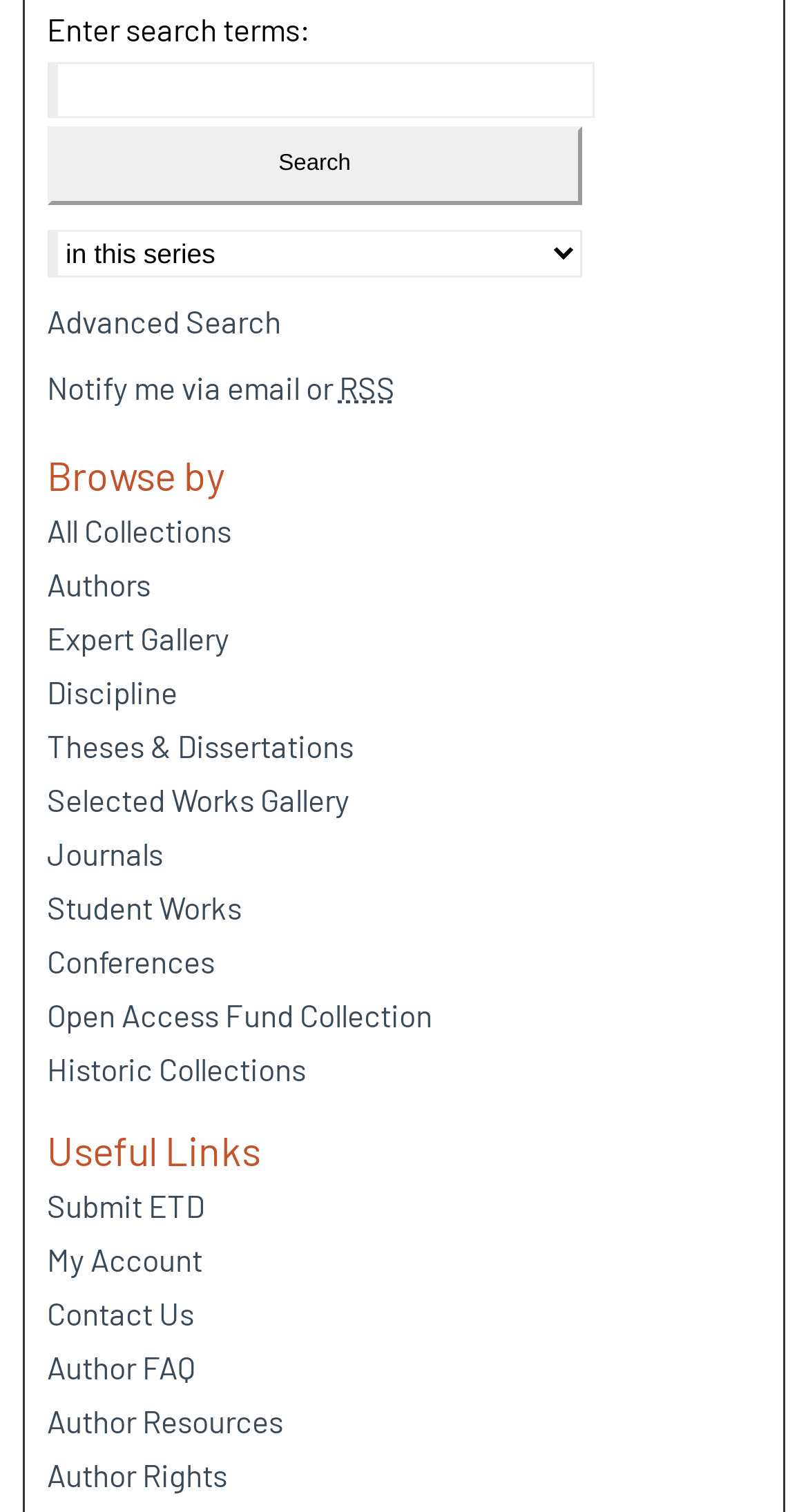Determine the bounding box coordinates for the clickable element required to fulfill the instruction: "Select a context to search". Provide the coordinates as four float numbers between 0 and 1, i.e., [left, top, right, bottom].

[0.058, 0.115, 0.721, 0.147]